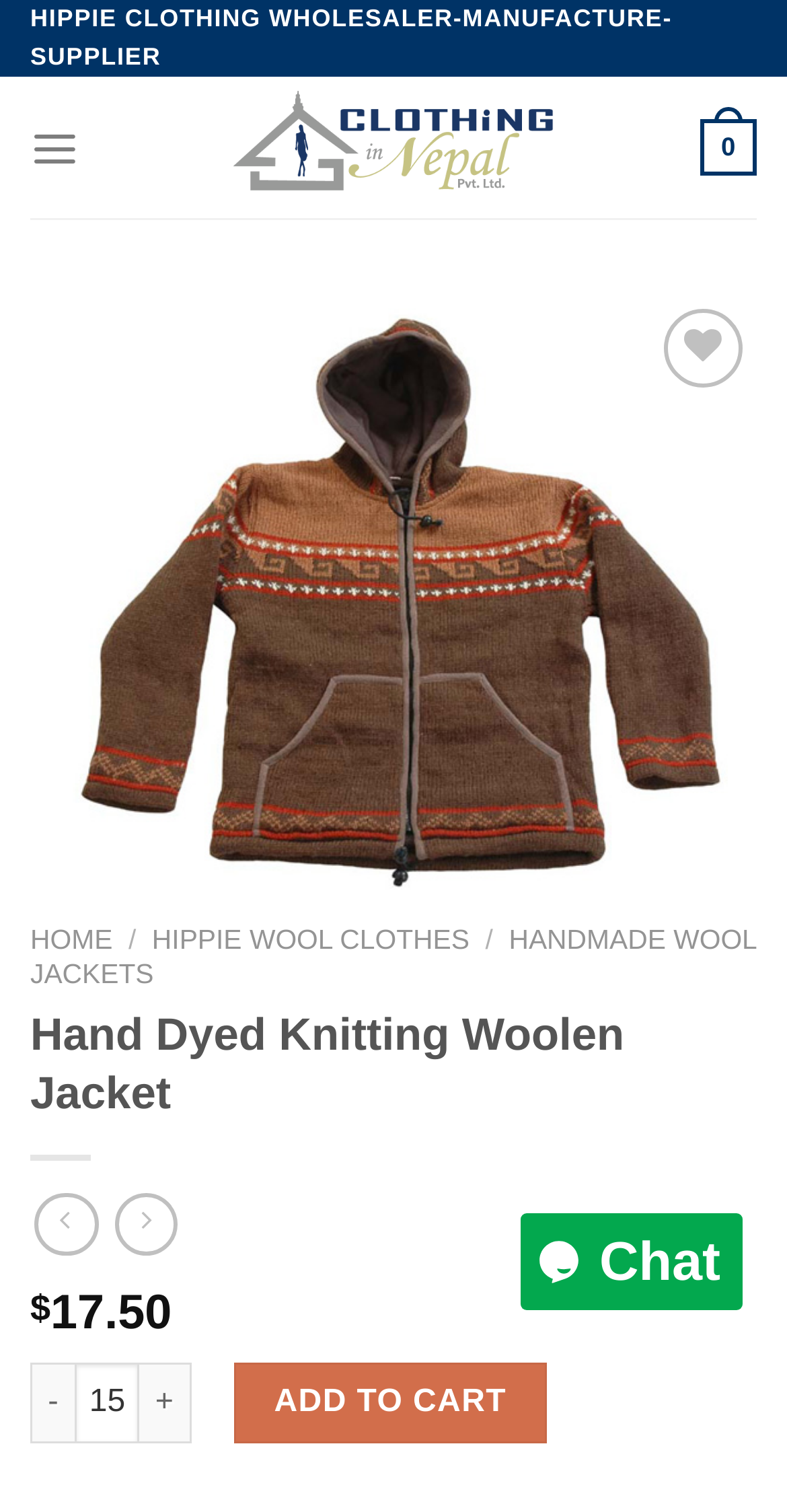Identify the bounding box coordinates of the region that needs to be clicked to carry out this instruction: "Add to wishlist". Provide these coordinates as four float numbers ranging from 0 to 1, i.e., [left, top, right, bottom].

[0.817, 0.271, 0.936, 0.321]